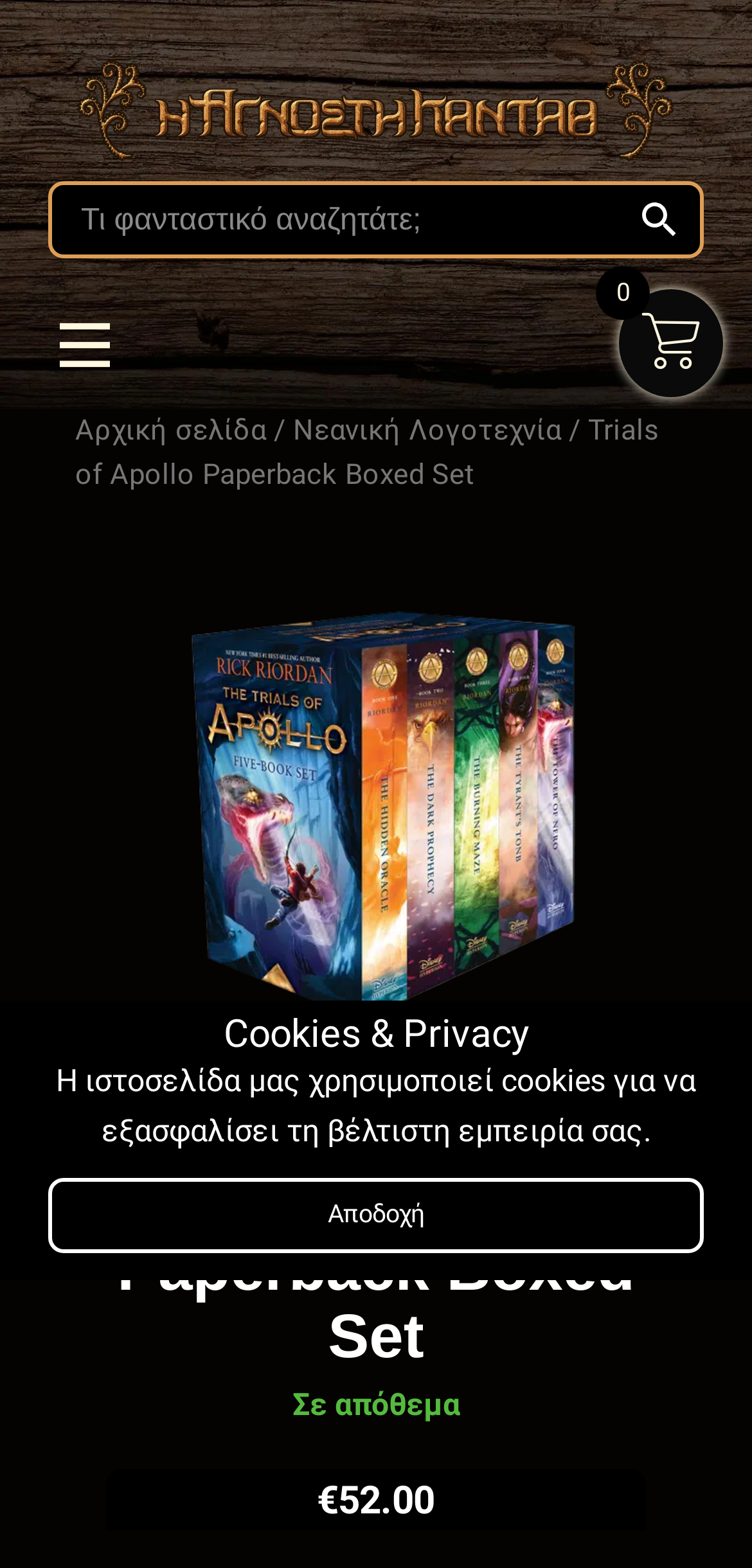What is the purpose of the search box?
Use the image to answer the question with a single word or phrase.

To search for books